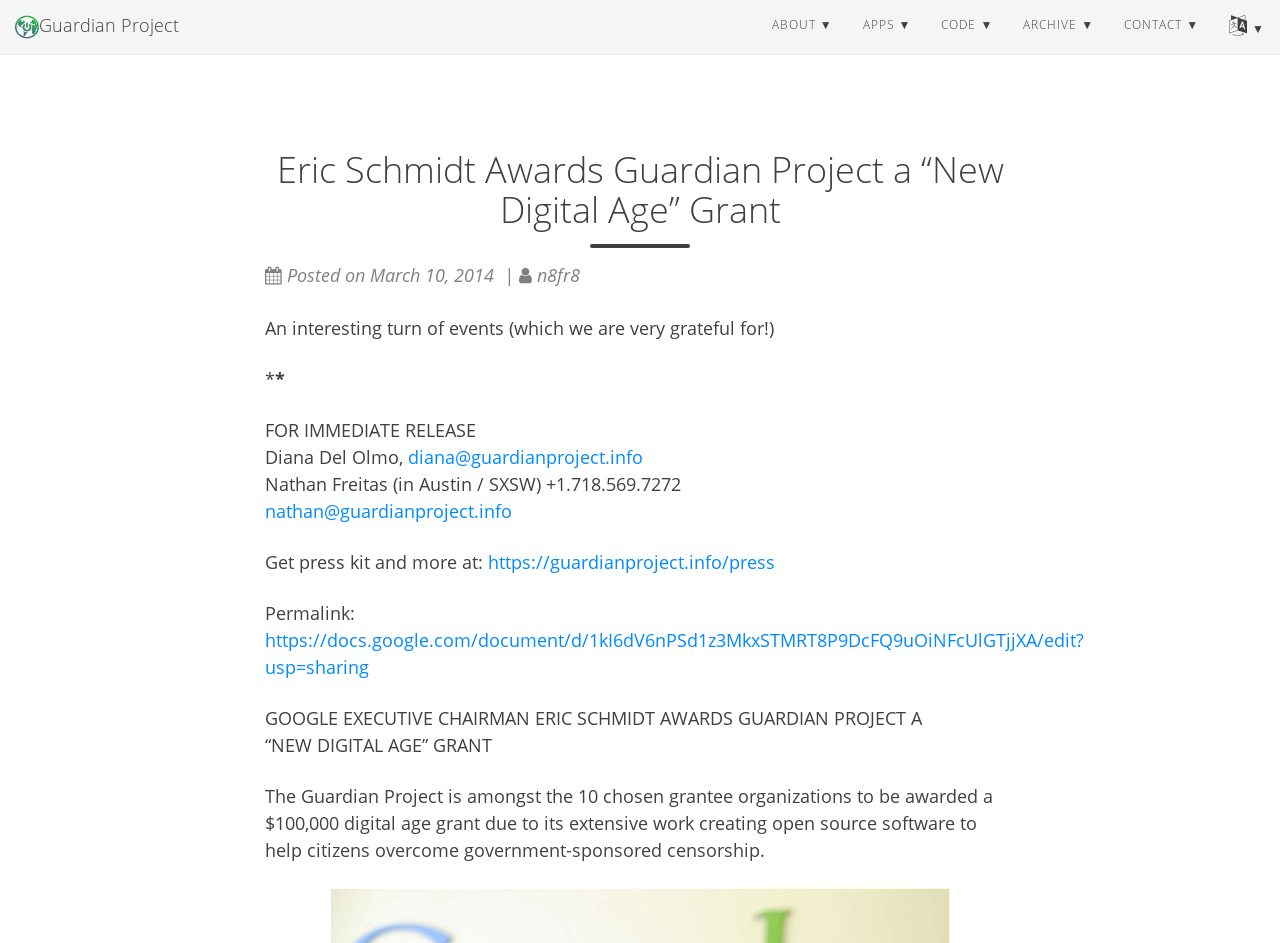Find the bounding box coordinates for the area that must be clicked to perform this action: "Contact Diana Del Olmo".

[0.319, 0.472, 0.502, 0.497]